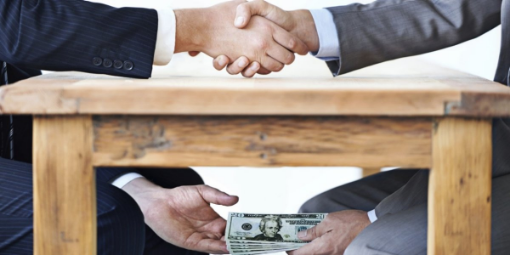Generate a detailed caption that encompasses all aspects of the image.

The image depicts a tense moment of negotiation between two business professionals. Their hands are clasped in a handshake, a gesture often symbolizing agreement or partnership. Beneath the table, one individual discreetly passes money to the other, suggesting an under-the-table deal or a bribe. The setting conveys an air of secrecy and potential corruption, hinting at themes of transparency and accountability in financial dealings. The rustic wooden table contrasts with the formal attire of the businessmen, emphasizing the ethical dilemmas often present in negotiations related to public procurement or corporate practices. This imagery aligns with discussions surrounding the need for transparency in business dealings, particularly in the context of anti-corruption efforts.